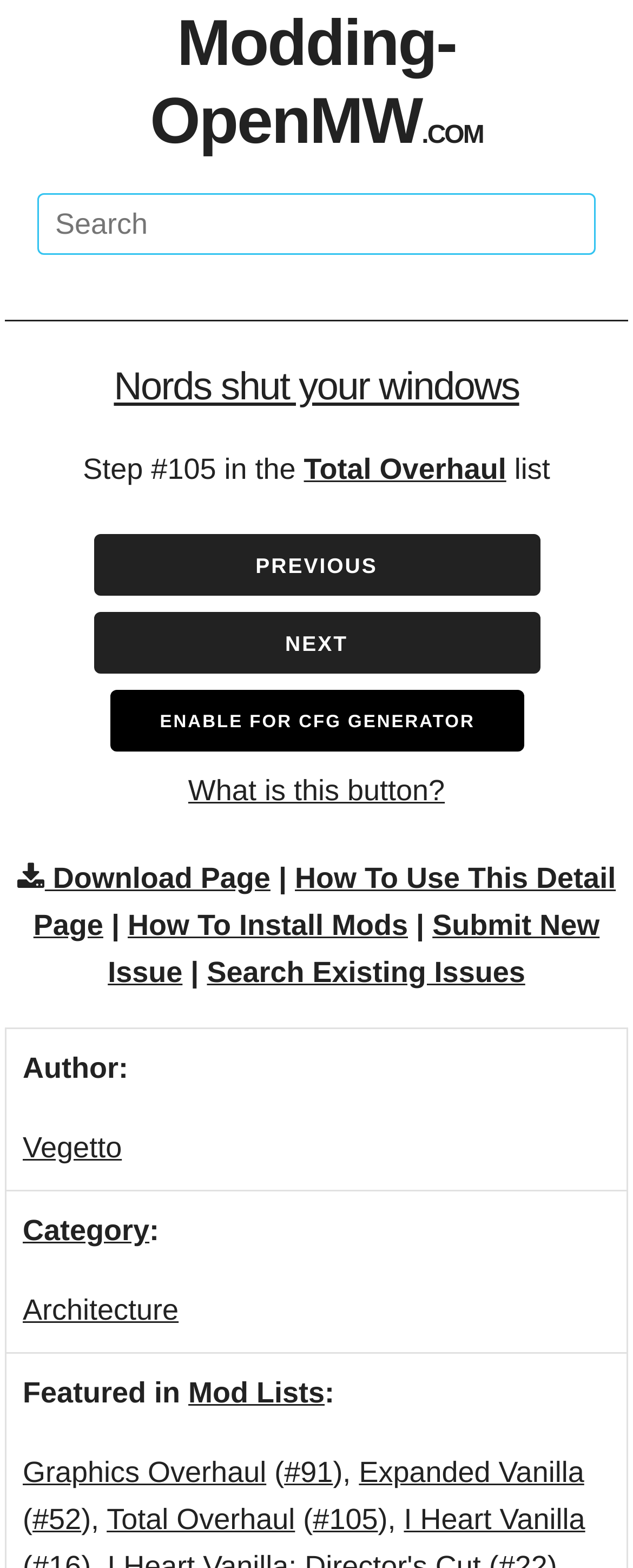Pinpoint the bounding box coordinates of the clickable element needed to complete the instruction: "Toggle navigation". The coordinates should be provided as four float numbers between 0 and 1: [left, top, right, bottom].

None